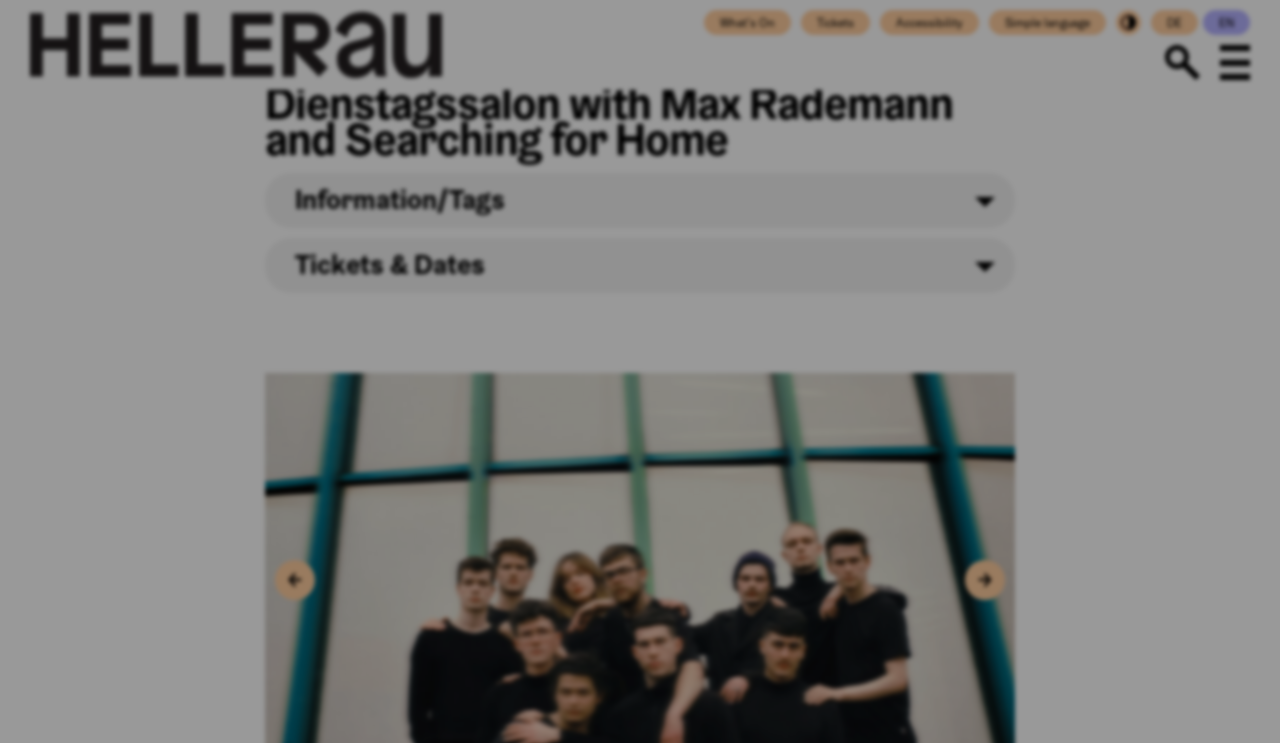Identify the bounding box coordinates of the region that needs to be clicked to carry out this instruction: "View previous page". Provide these coordinates as four float numbers ranging from 0 to 1, i.e., [left, top, right, bottom].

[0.225, 0.809, 0.236, 0.844]